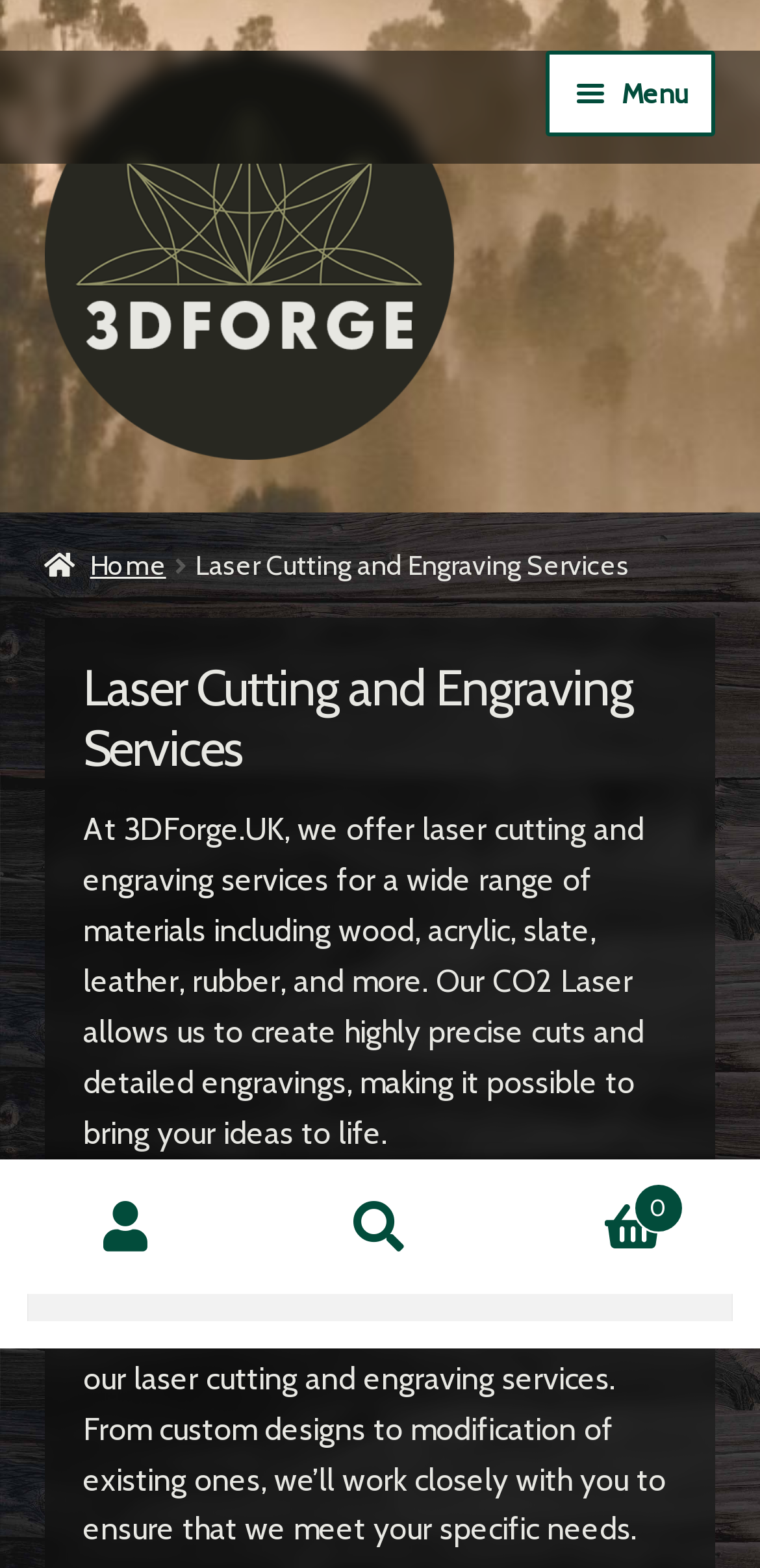Determine the bounding box coordinates for the clickable element to execute this instruction: "View basket". Provide the coordinates as four float numbers between 0 and 1, i.e., [left, top, right, bottom].

[0.667, 0.741, 1.0, 0.825]